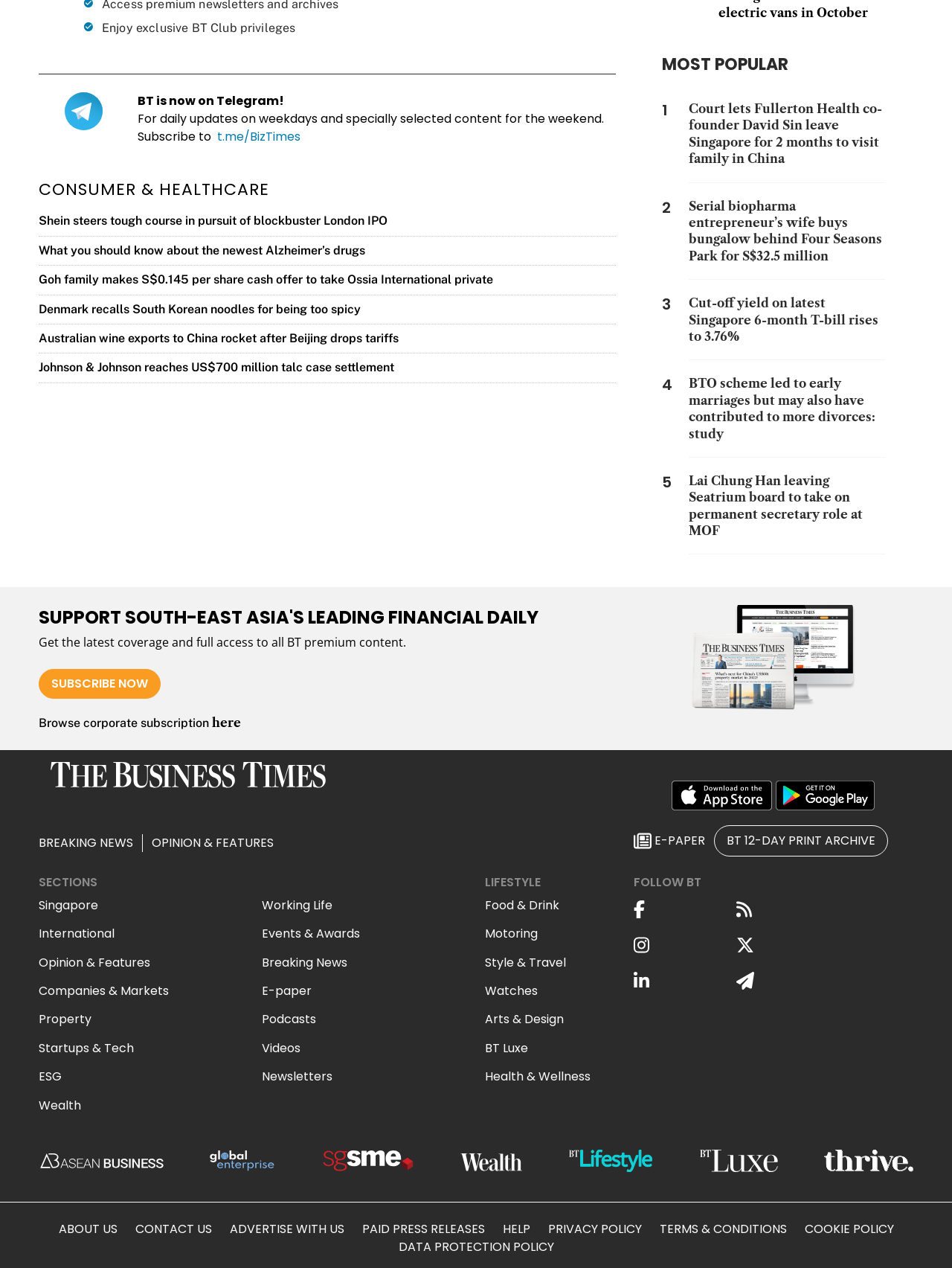Pinpoint the bounding box coordinates of the area that must be clicked to complete this instruction: "Read about Shein's London IPO".

[0.041, 0.169, 0.407, 0.18]